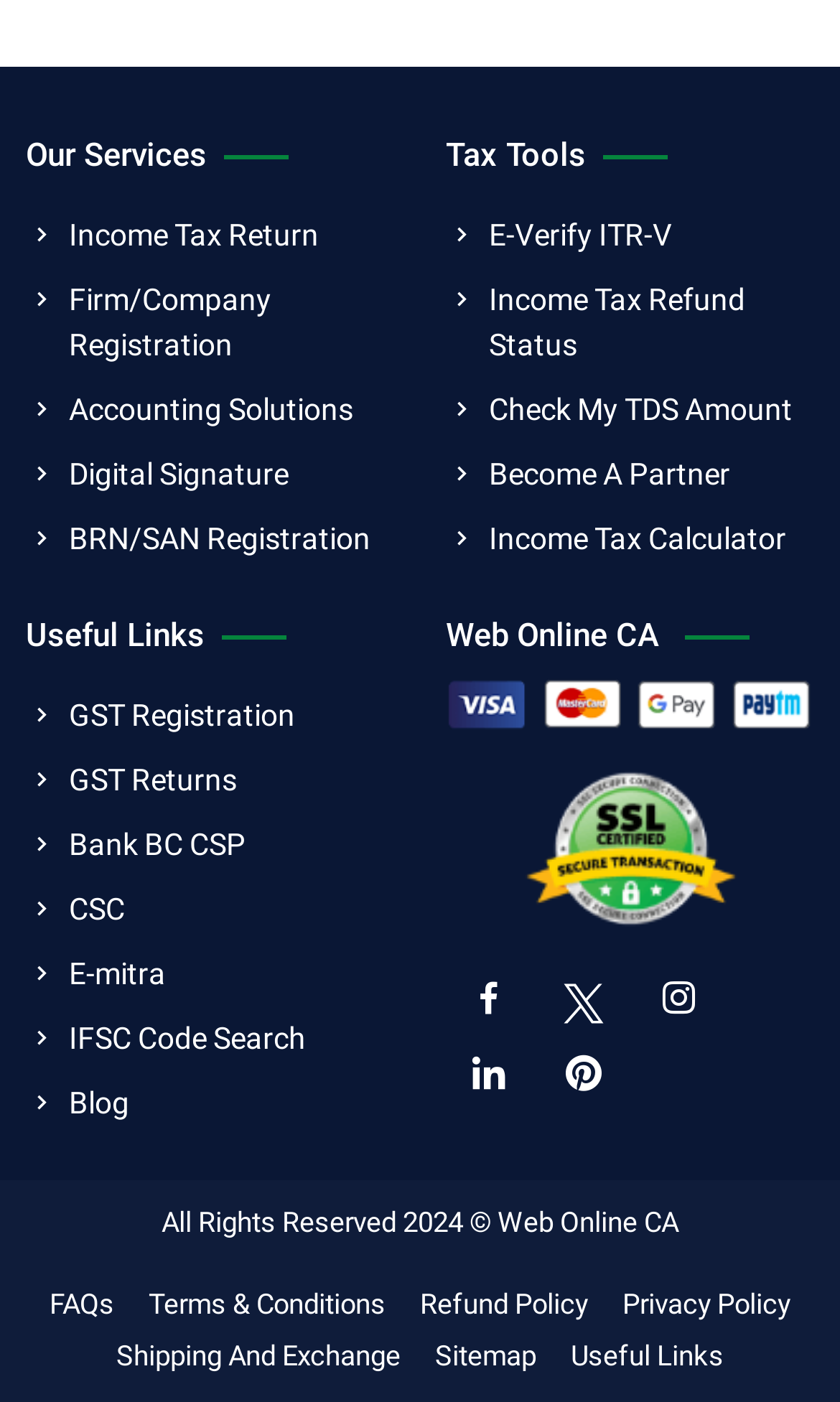What services are offered by Web Online CA?
Answer the question with a single word or phrase by looking at the picture.

Income Tax Return, Firm/Company Registration, etc.